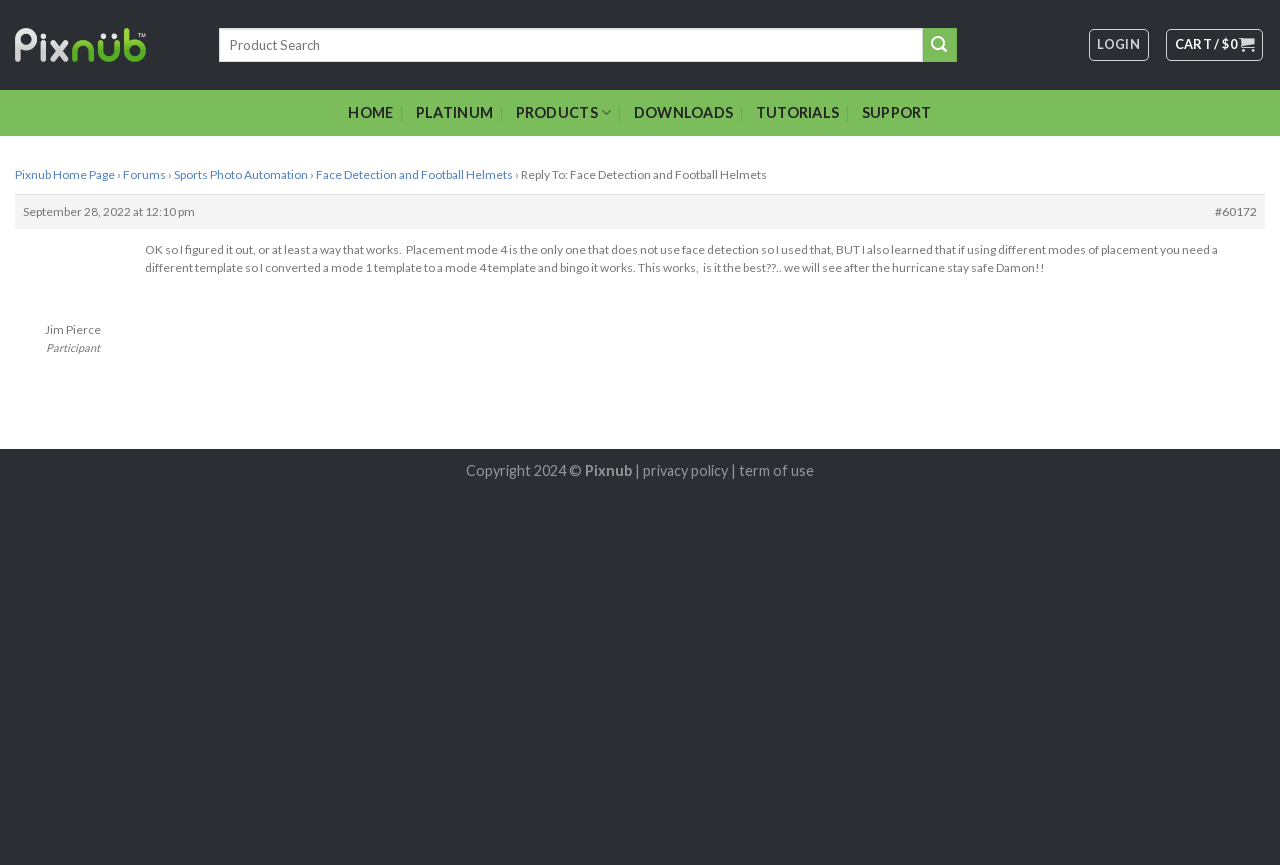Find the bounding box coordinates of the element to click in order to complete the given instruction: "Read the reply to Face Detection and Football Helmets."

[0.407, 0.193, 0.599, 0.21]